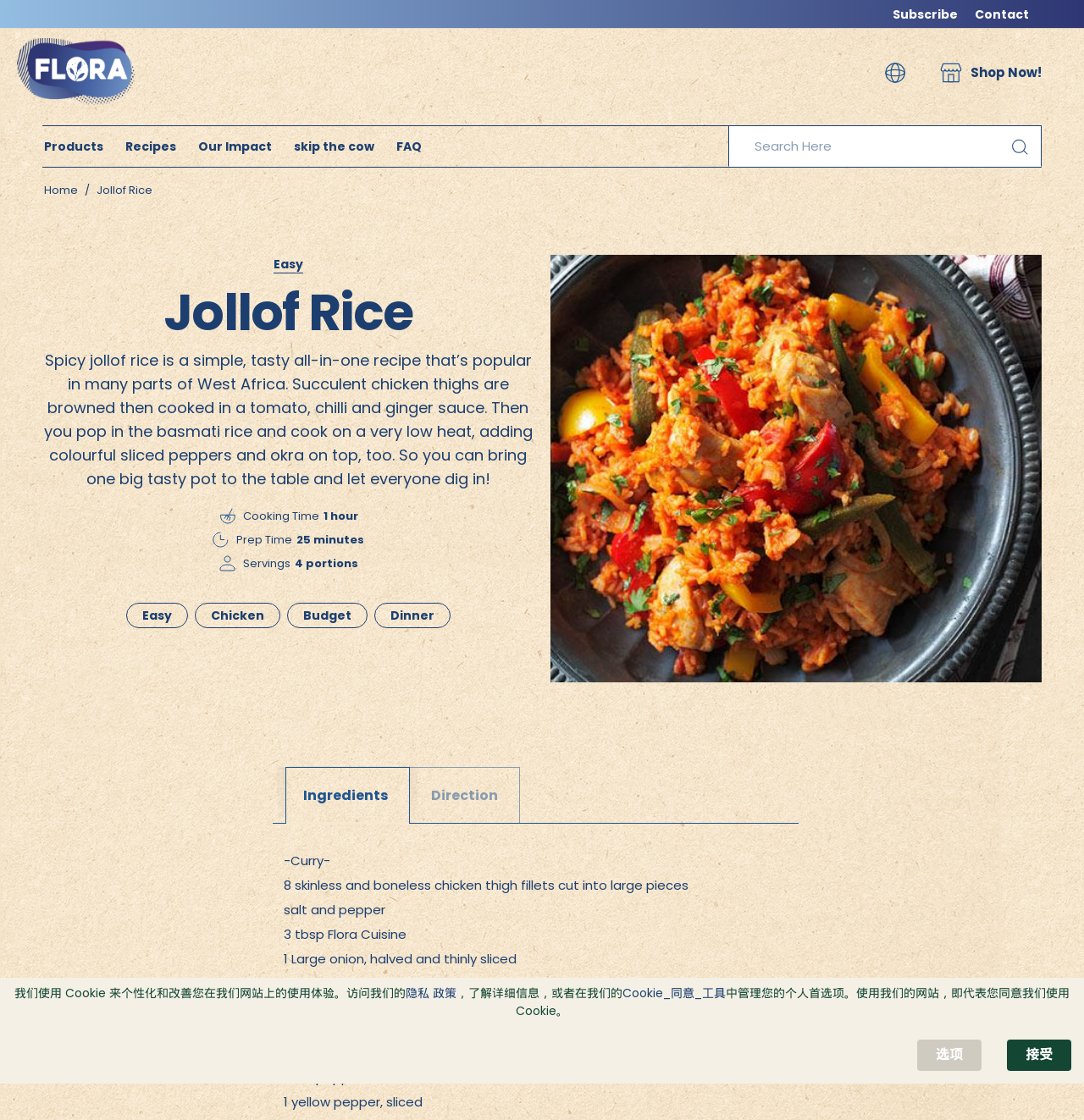Using the information from the screenshot, answer the following question thoroughly:
What is the cooking time of the Jollof Rice recipe?

I found the cooking time by looking at the recipe details section, where it is listed as 'Cooking Time' with a value of '1 hour'.